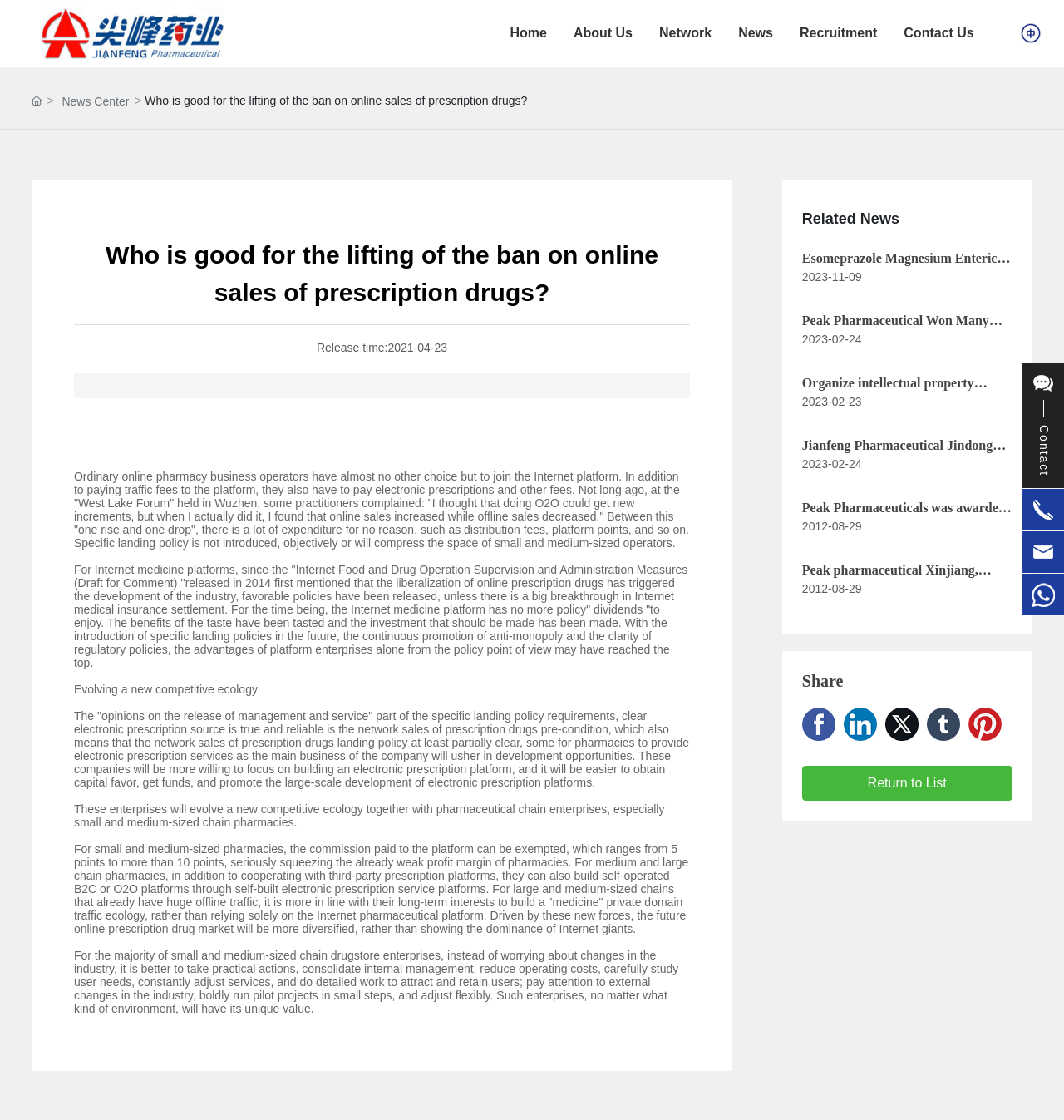Examine the image carefully and respond to the question with a detailed answer: 
What is the category of the news articles listed?

The news articles are listed below the main article, and they are categorized as 'Related News'.